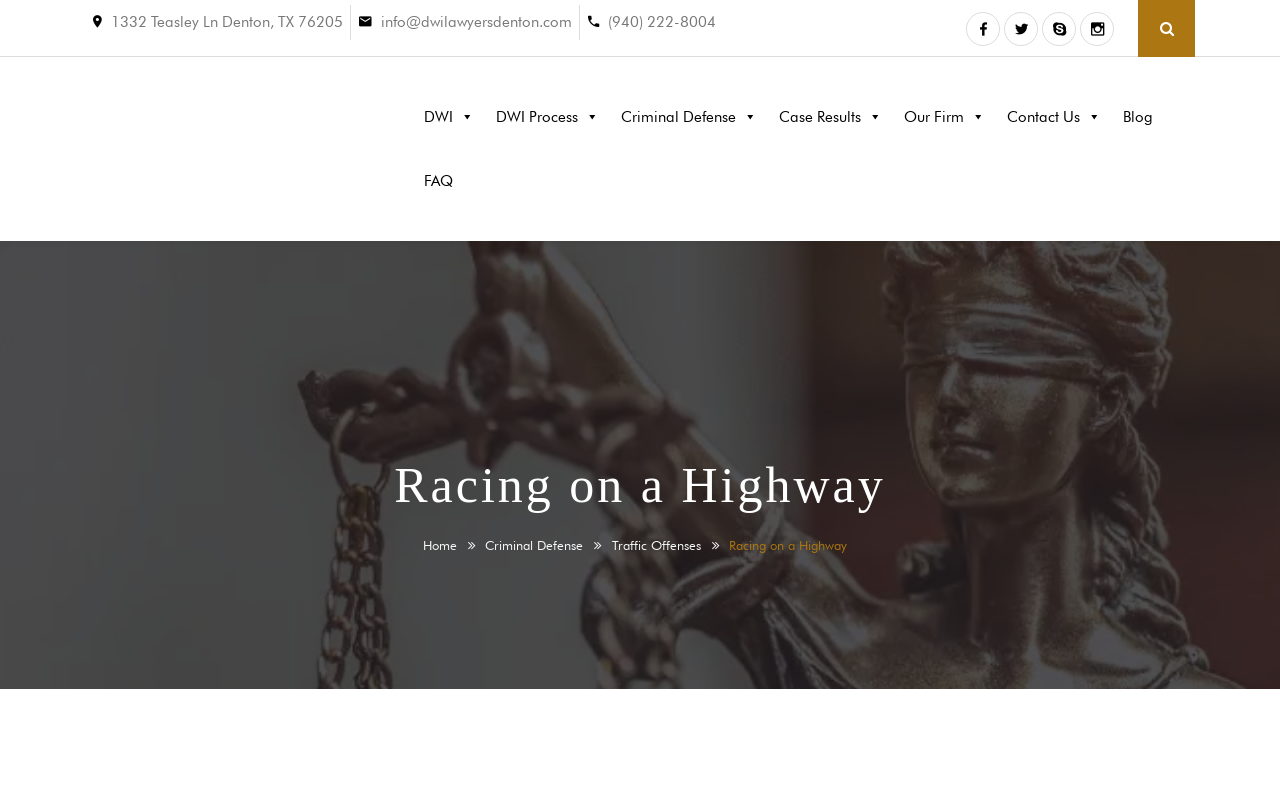What is the address of the law office?
Please answer the question with a single word or phrase, referencing the image.

1332 Teasley Ln Denton, TX 76205